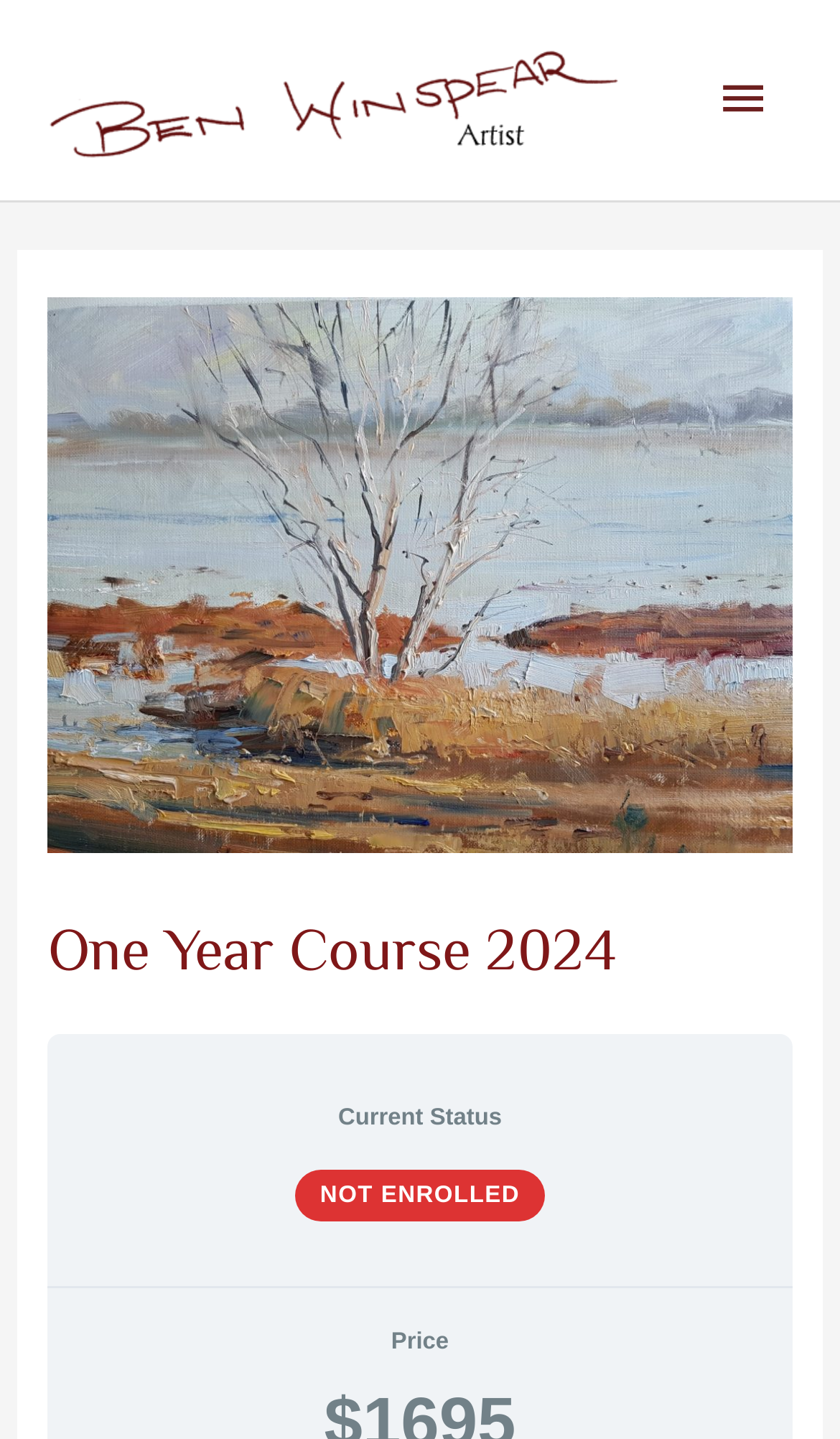Who is the instructor of the course? Please answer the question using a single word or phrase based on the image.

Ben Winspear